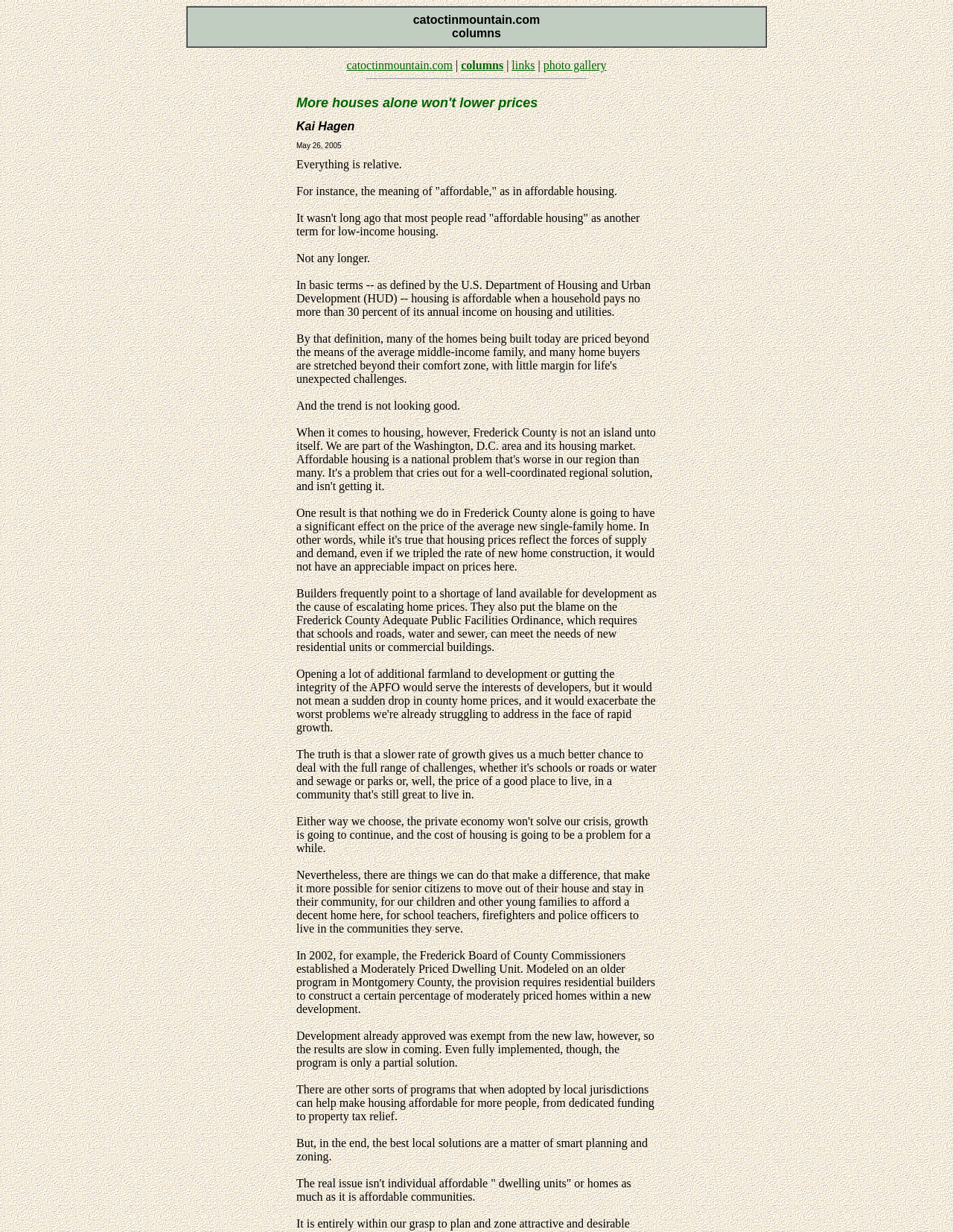What is the website's main section?
Using the image, provide a concise answer in one word or a short phrase.

columns